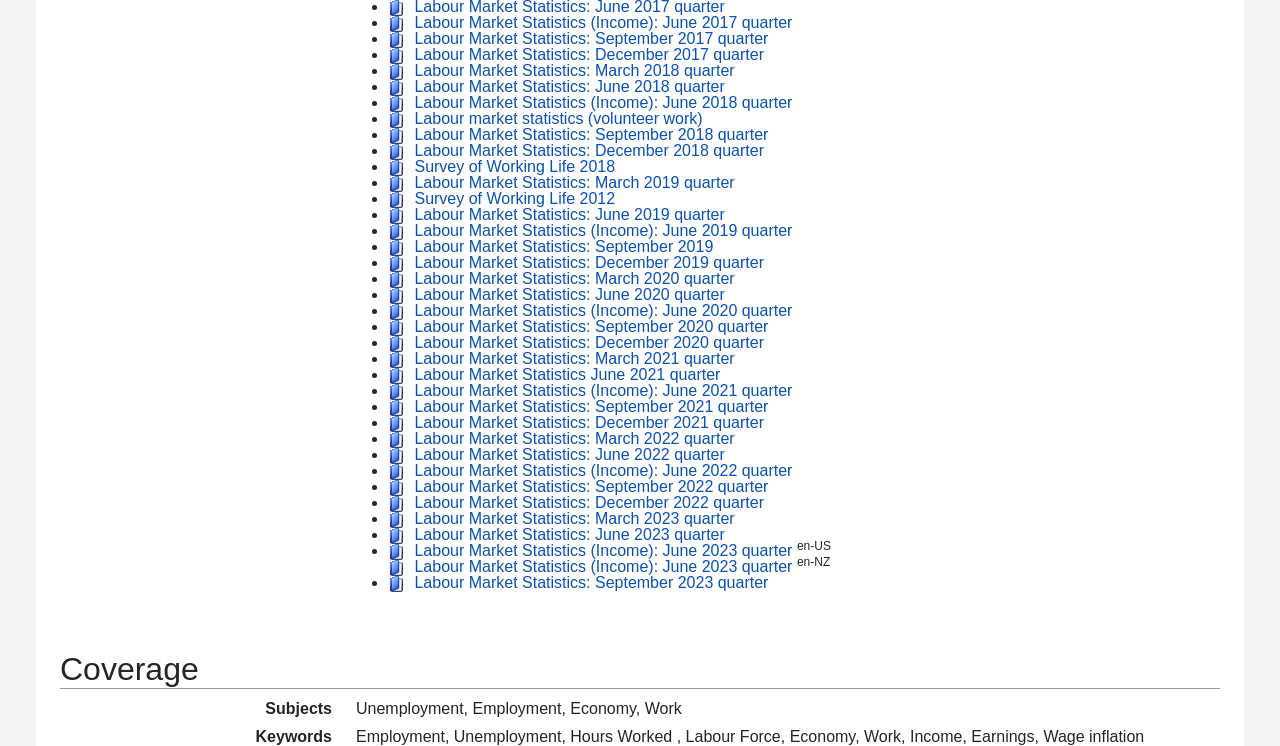Determine the bounding box coordinates of the element that should be clicked to execute the following command: "View Labour Market Statistics: December 2017 quarter".

[0.324, 0.062, 0.597, 0.085]